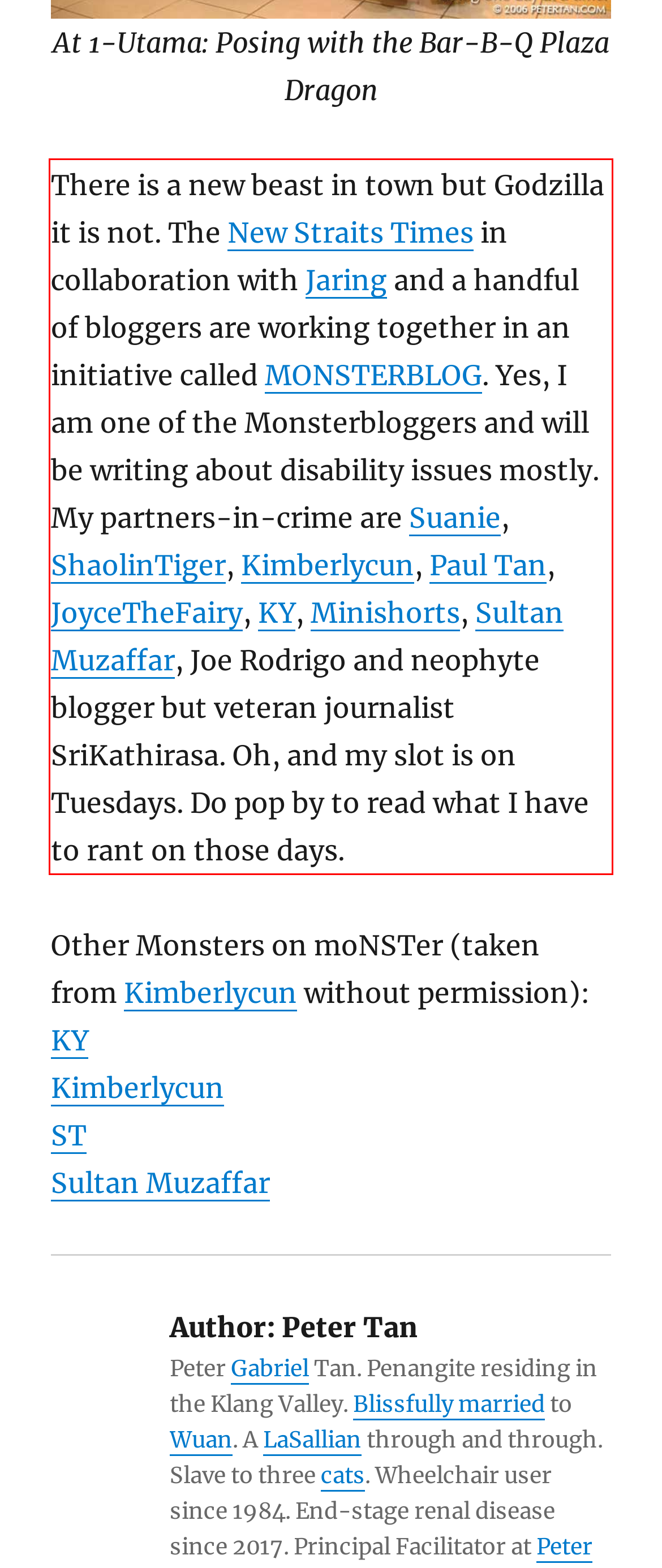Please analyze the screenshot of a webpage and extract the text content within the red bounding box using OCR.

There is a new beast in town but Godzilla it is not. The New Straits Times in collaboration with Jaring and a handful of bloggers are working together in an initiative called MONSTERBLOG. Yes, I am one of the Monsterbloggers and will be writing about disability issues mostly. My partners-in-crime are Suanie, ShaolinTiger, Kimberlycun, Paul Tan, JoyceTheFairy, KY, Minishorts, Sultan Muzaffar, Joe Rodrigo and neophyte blogger but veteran journalist SriKathirasa. Oh, and my slot is on Tuesdays. Do pop by to read what I have to rant on those days.